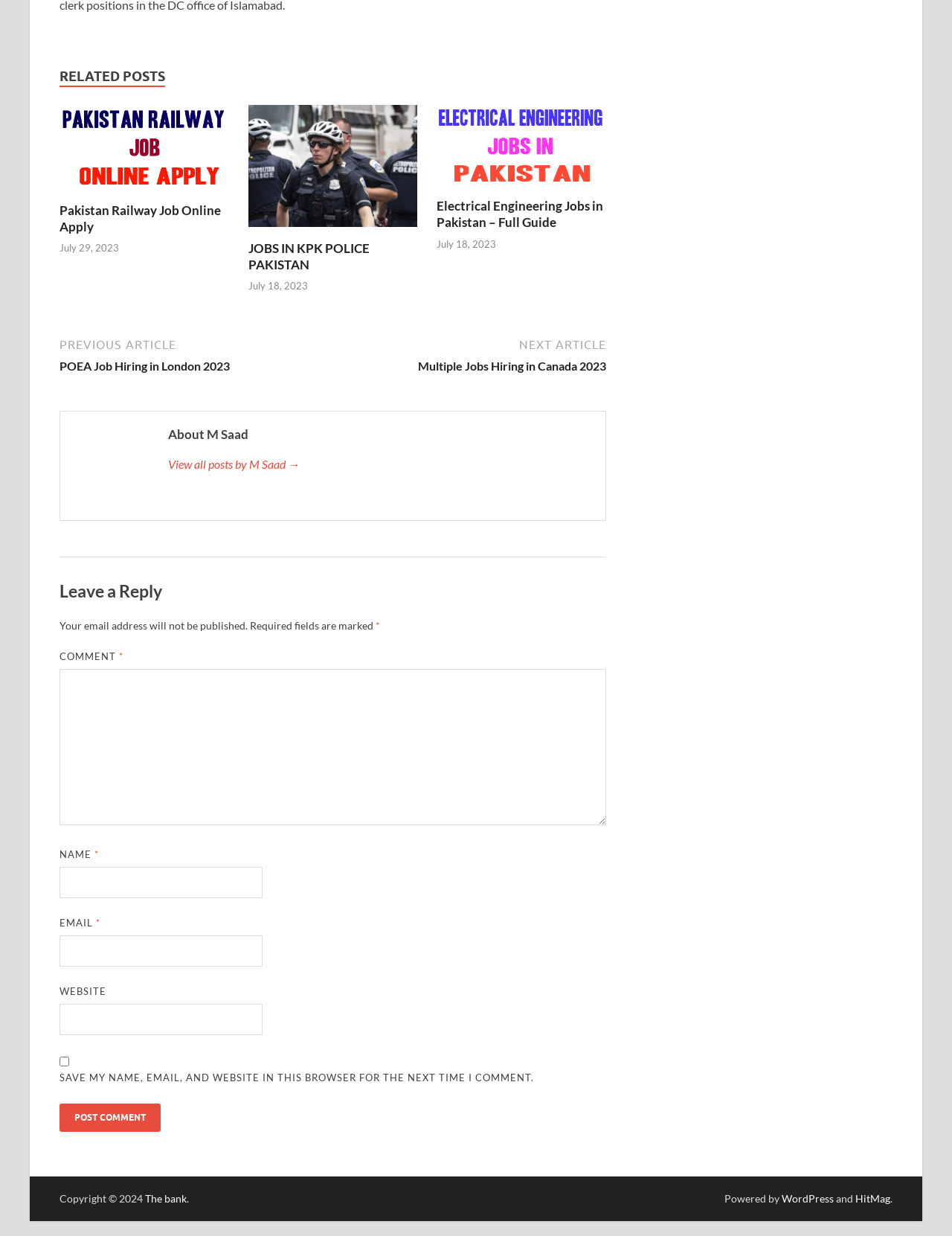Use a single word or phrase to respond to the question:
What is the date of the second post?

July 18, 2023